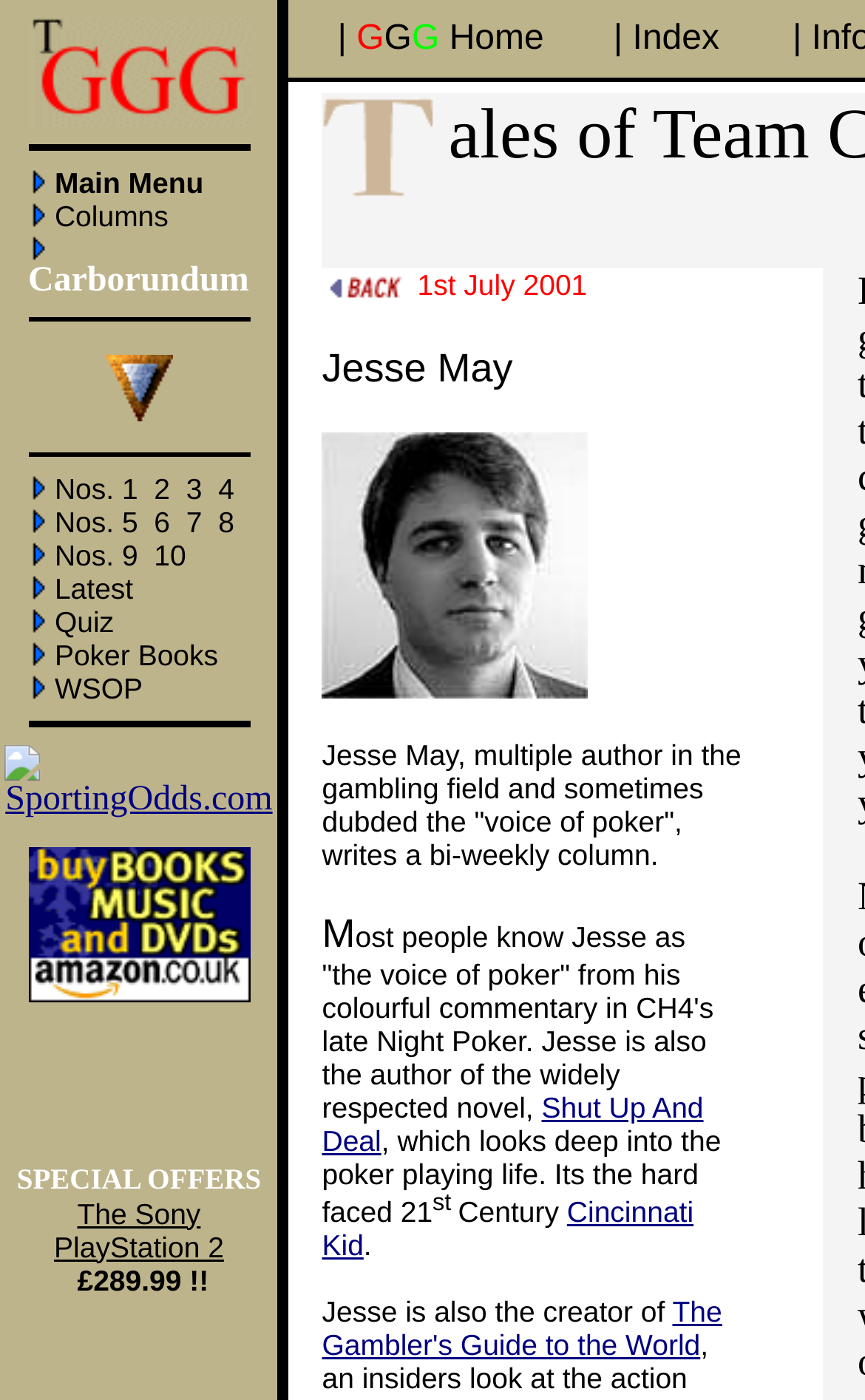Please identify the bounding box coordinates of the element that needs to be clicked to execute the following command: "Click on the 'Nos. 1' link". Provide the bounding box using four float numbers between 0 and 1, formatted as [left, top, right, bottom].

[0.063, 0.337, 0.16, 0.361]